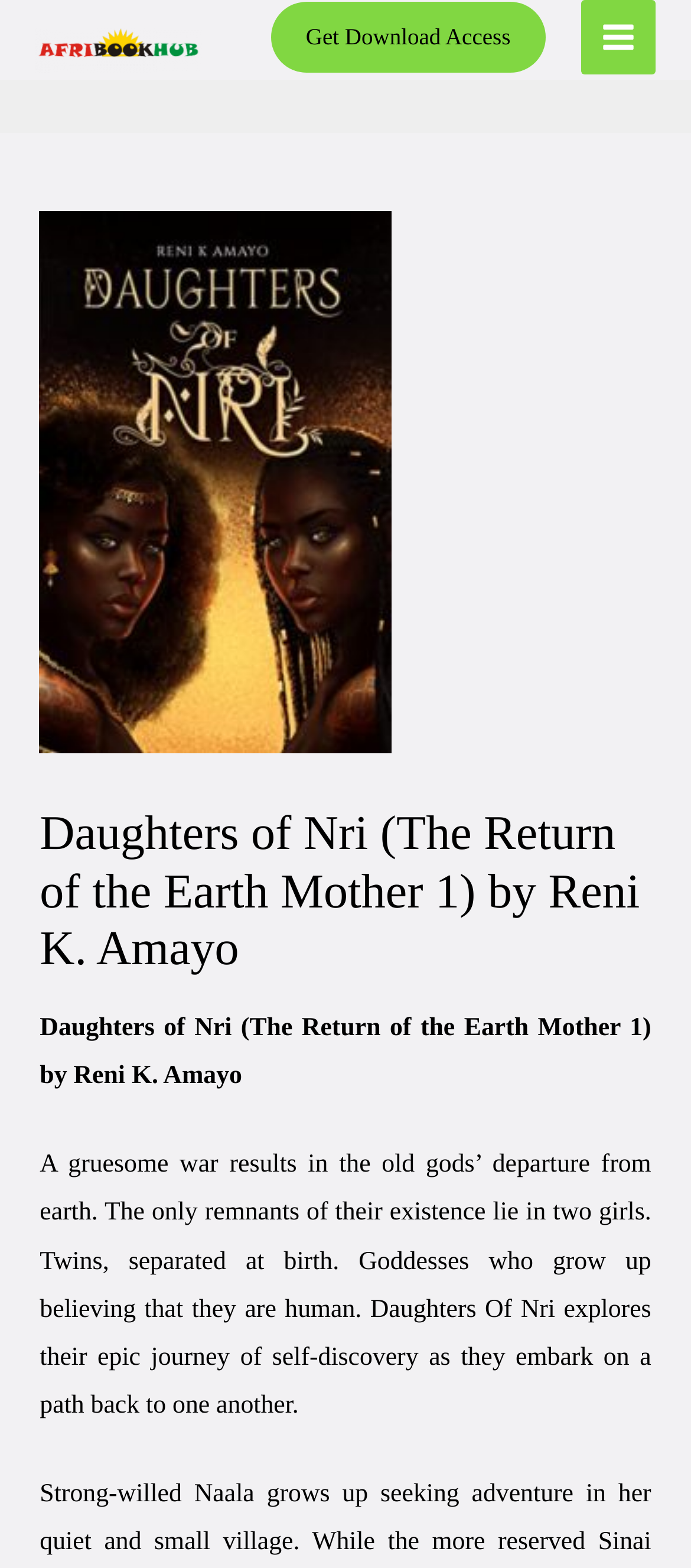What is the name of the book?
Please provide a full and detailed response to the question.

I inferred this answer by looking at the heading element on the webpage, which contains the text 'Daughters of Nri (The Return of the Earth Mother 1) by Reni K. Amayo'. The heading element is a prominent element on the webpage, and it is likely to contain the title of the book.